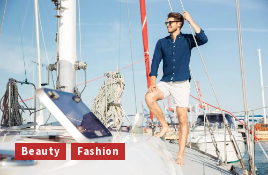Please analyze the image and provide a thorough answer to the question:
What type of boats are in the background?

The image features a picturesque marina as the backdrop, and upon examining the scene, it can be observed that the boats and masts in the background are characteristic of sailboats, which reinforces the nautical theme of the image.